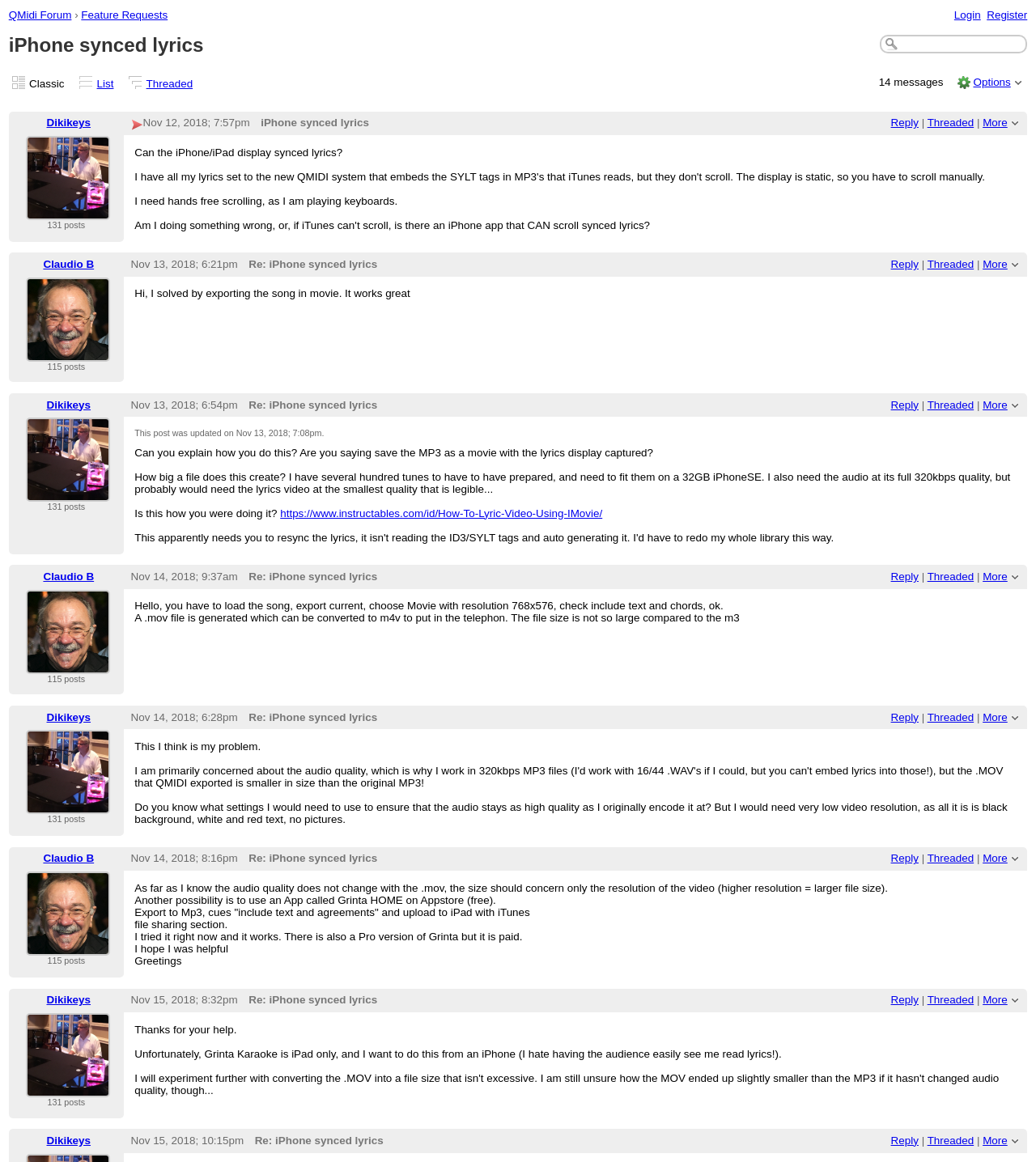Locate the bounding box coordinates of the clickable region to complete the following instruction: "View more options."

[0.949, 0.1, 0.972, 0.111]